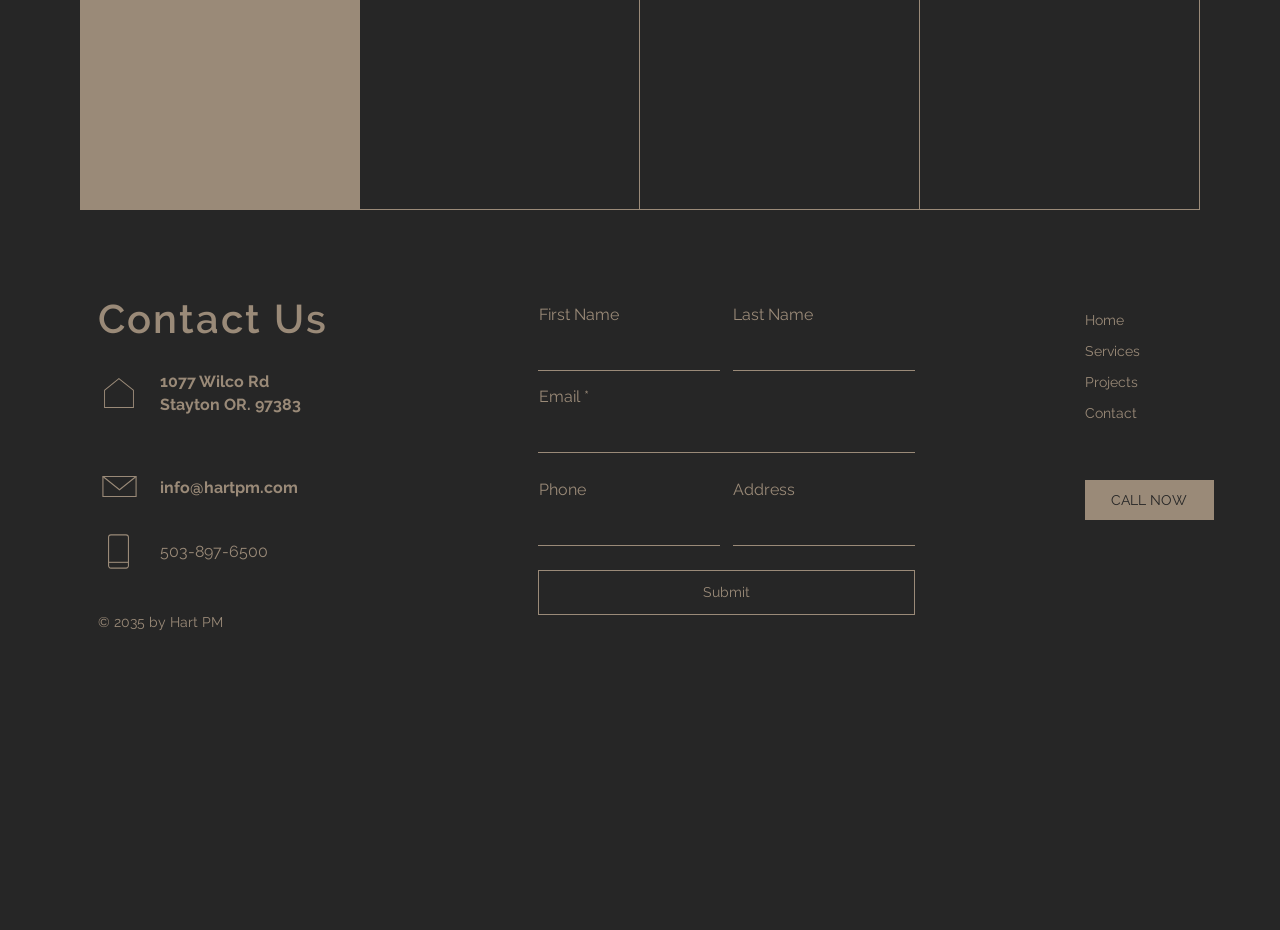Please locate the bounding box coordinates for the element that should be clicked to achieve the following instruction: "Click submit". Ensure the coordinates are given as four float numbers between 0 and 1, i.e., [left, top, right, bottom].

[0.42, 0.613, 0.715, 0.661]